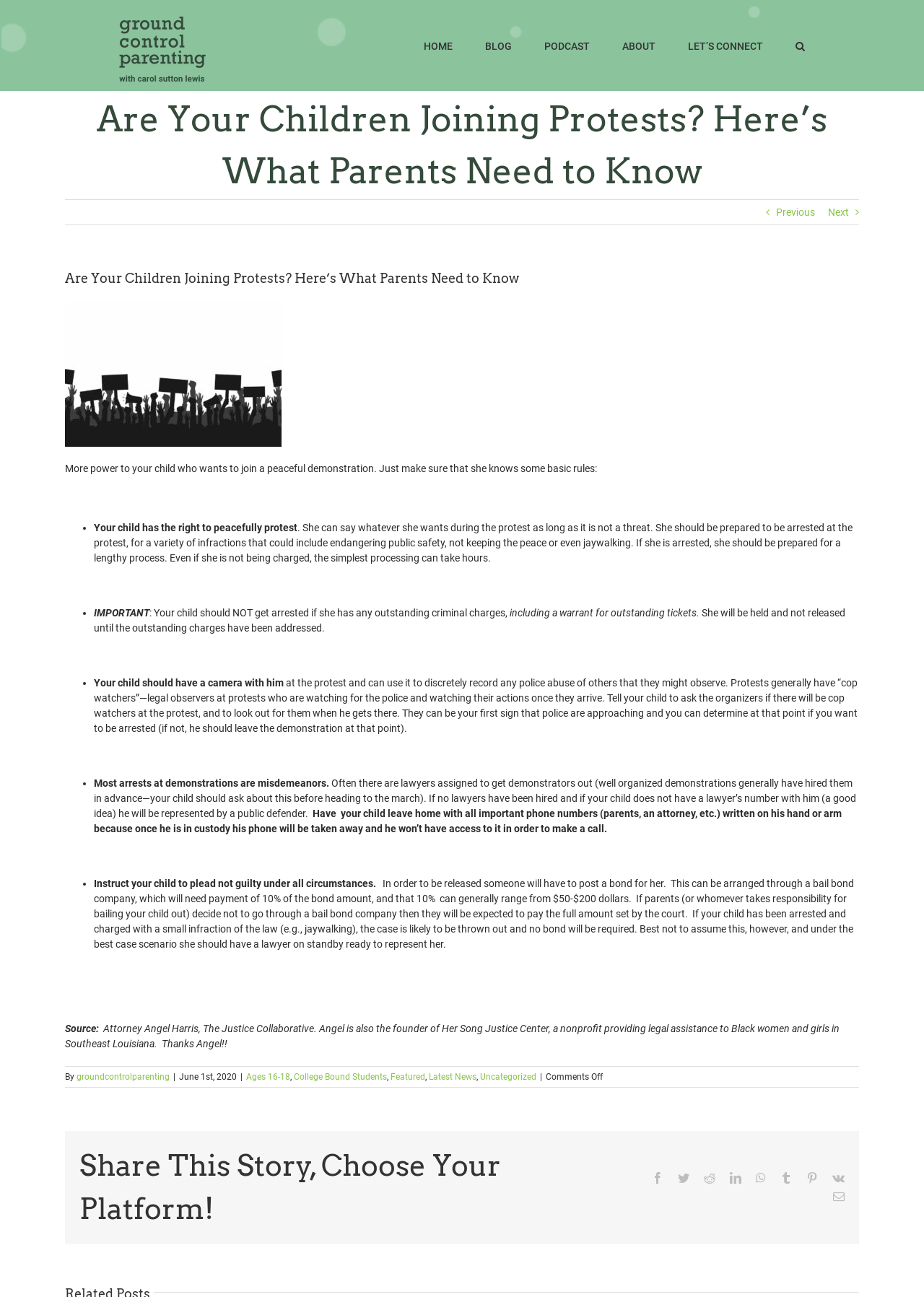Identify the bounding box coordinates for the UI element described as follows: "Go to Top". Ensure the coordinates are four float numbers between 0 and 1, formatted as [left, top, right, bottom].

[0.904, 0.693, 0.941, 0.712]